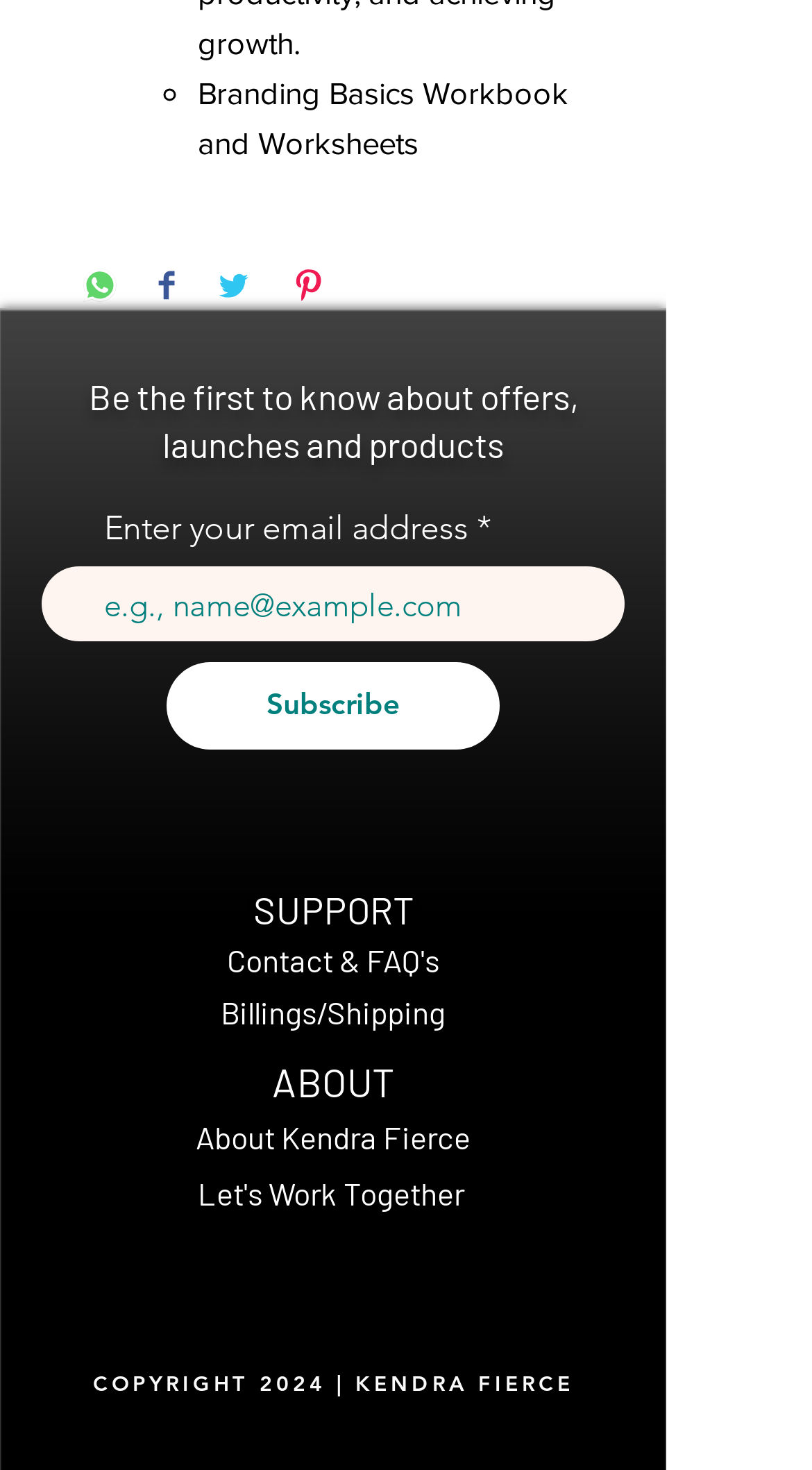Using the format (top-left x, top-left y, bottom-right x, bottom-right y), provide the bounding box coordinates for the described UI element. All values should be floating point numbers between 0 and 1: Subscribe

[0.205, 0.451, 0.615, 0.51]